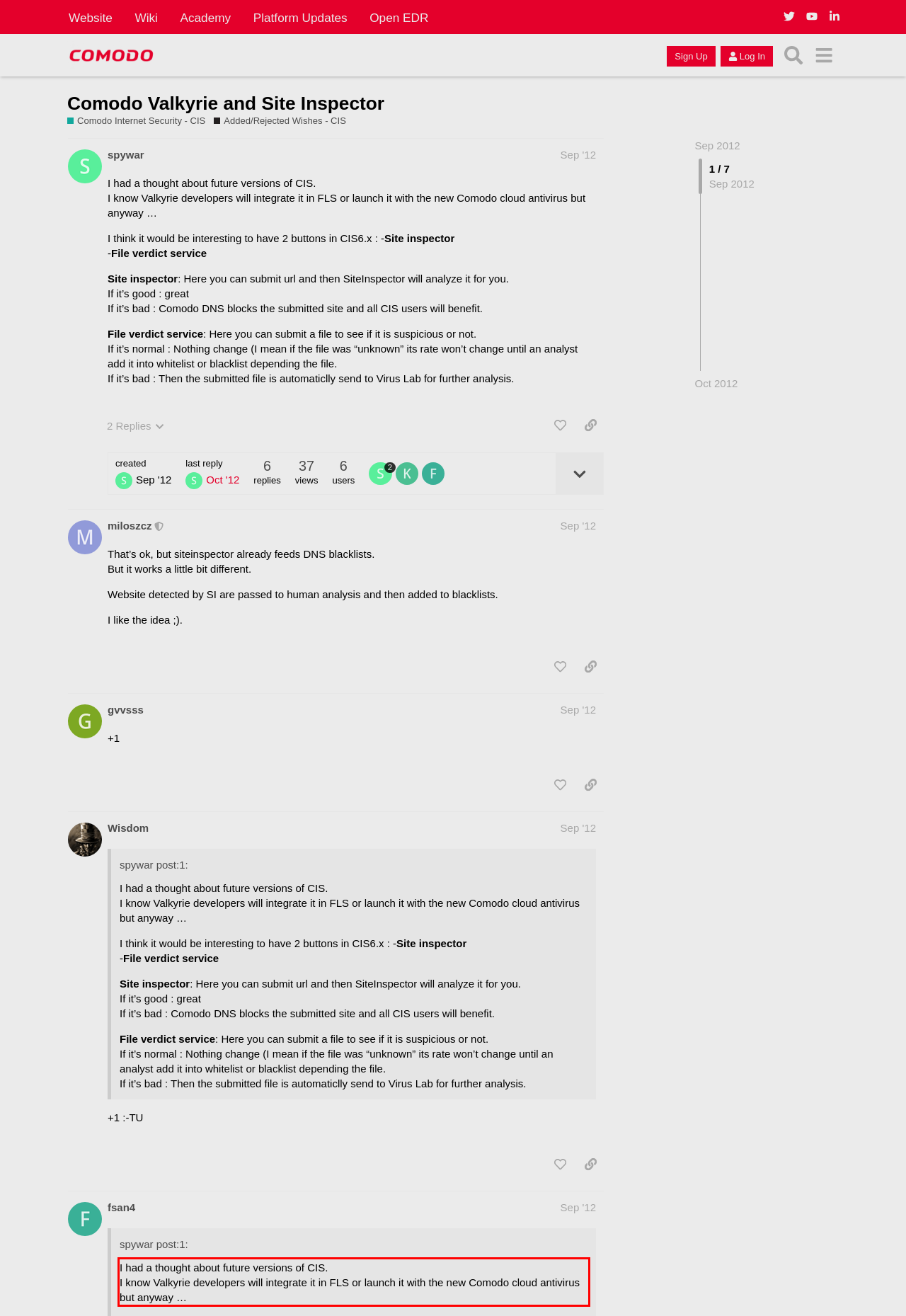Using the provided screenshot, read and generate the text content within the red-bordered area.

I had a thought about future versions of CIS. I know Valkyrie developers will integrate it in FLS or launch it with the new Comodo cloud antivirus but anyway …